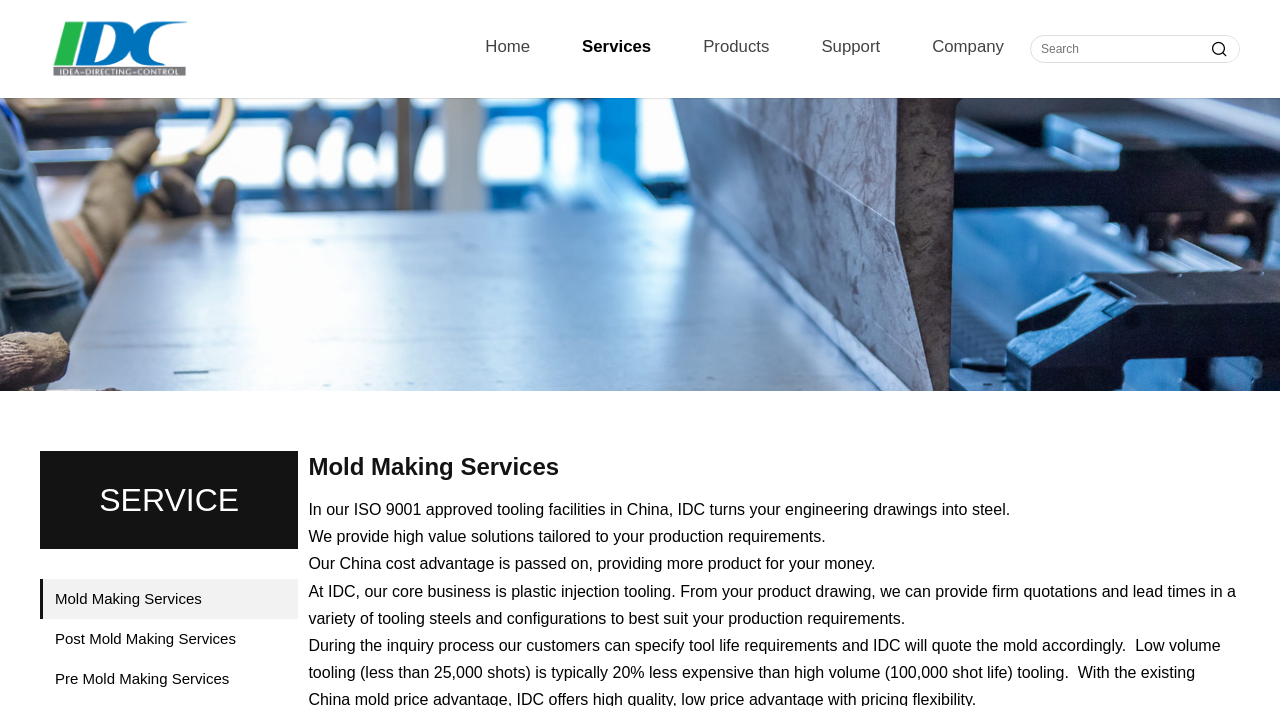Locate the bounding box coordinates of the clickable element to fulfill the following instruction: "click on the Support link". Provide the coordinates as four float numbers between 0 and 1 in the format [left, top, right, bottom].

[0.641, 0.028, 0.688, 0.105]